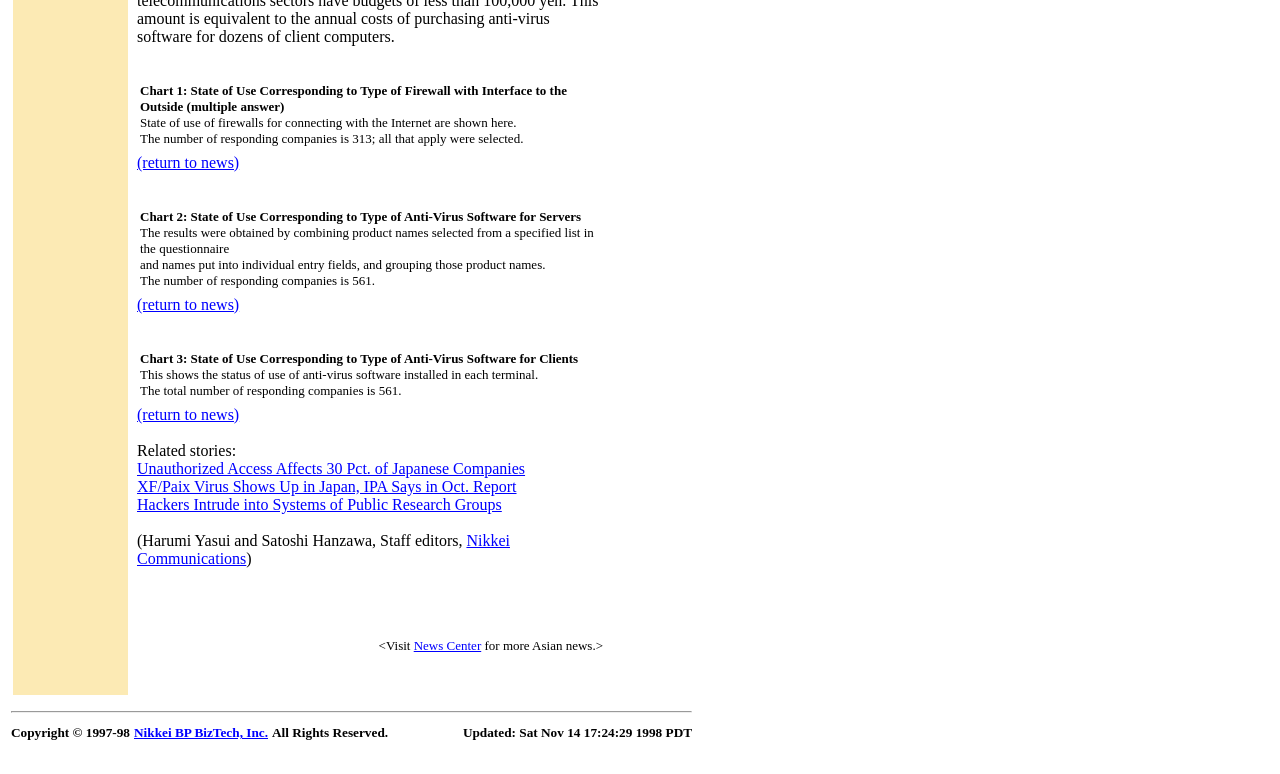Pinpoint the bounding box coordinates of the area that must be clicked to complete this instruction: "read 'Related stories:'".

[0.107, 0.571, 0.184, 0.593]